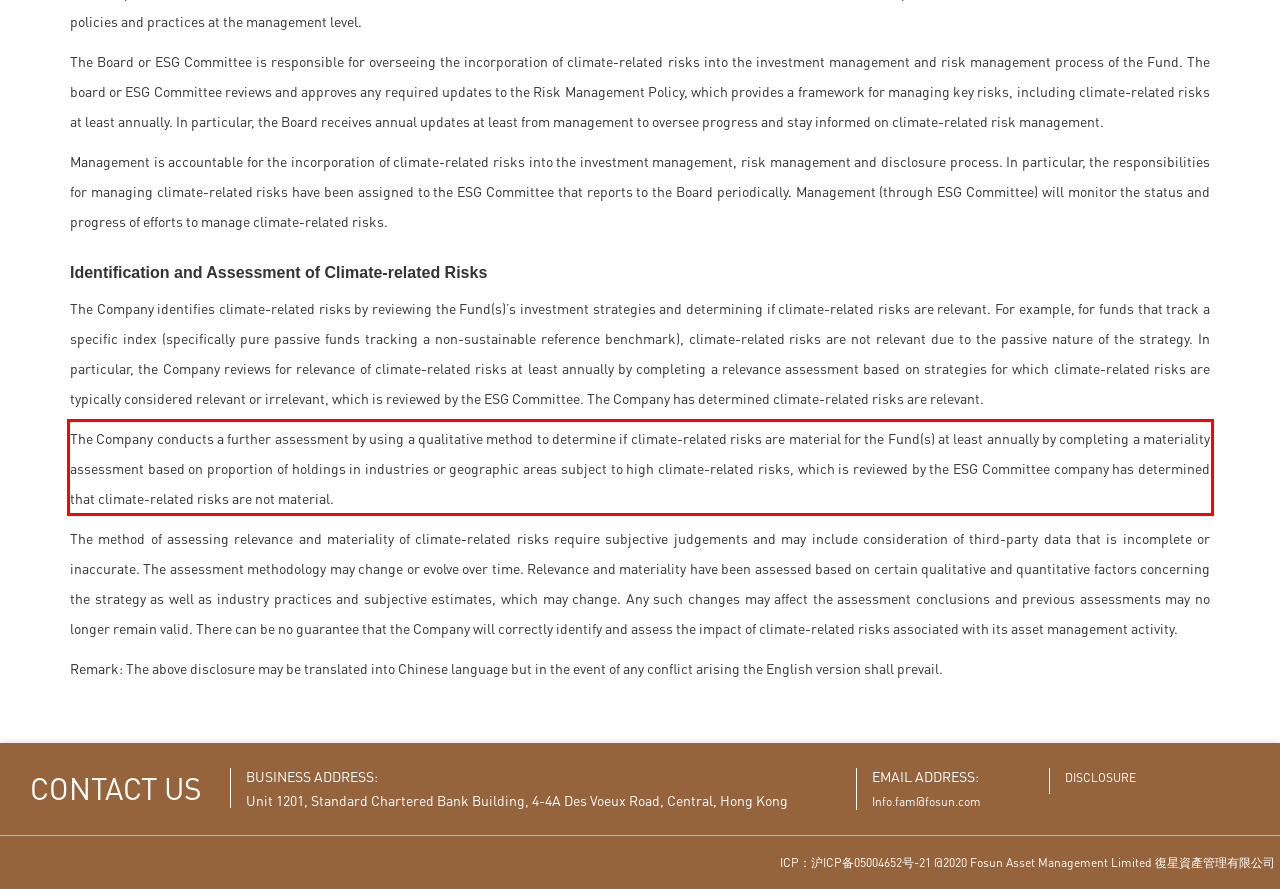There is a UI element on the webpage screenshot marked by a red bounding box. Extract and generate the text content from within this red box.

The Company conducts a further assessment by using a qualitative method to determine if climate-related risks are material for the Fund(s) at least annually by completing a materiality assessment based on proportion of holdings in industries or geographic areas subject to high climate-related risks, which is reviewed by the ESG Committee company has determined that climate-related risks are not material.